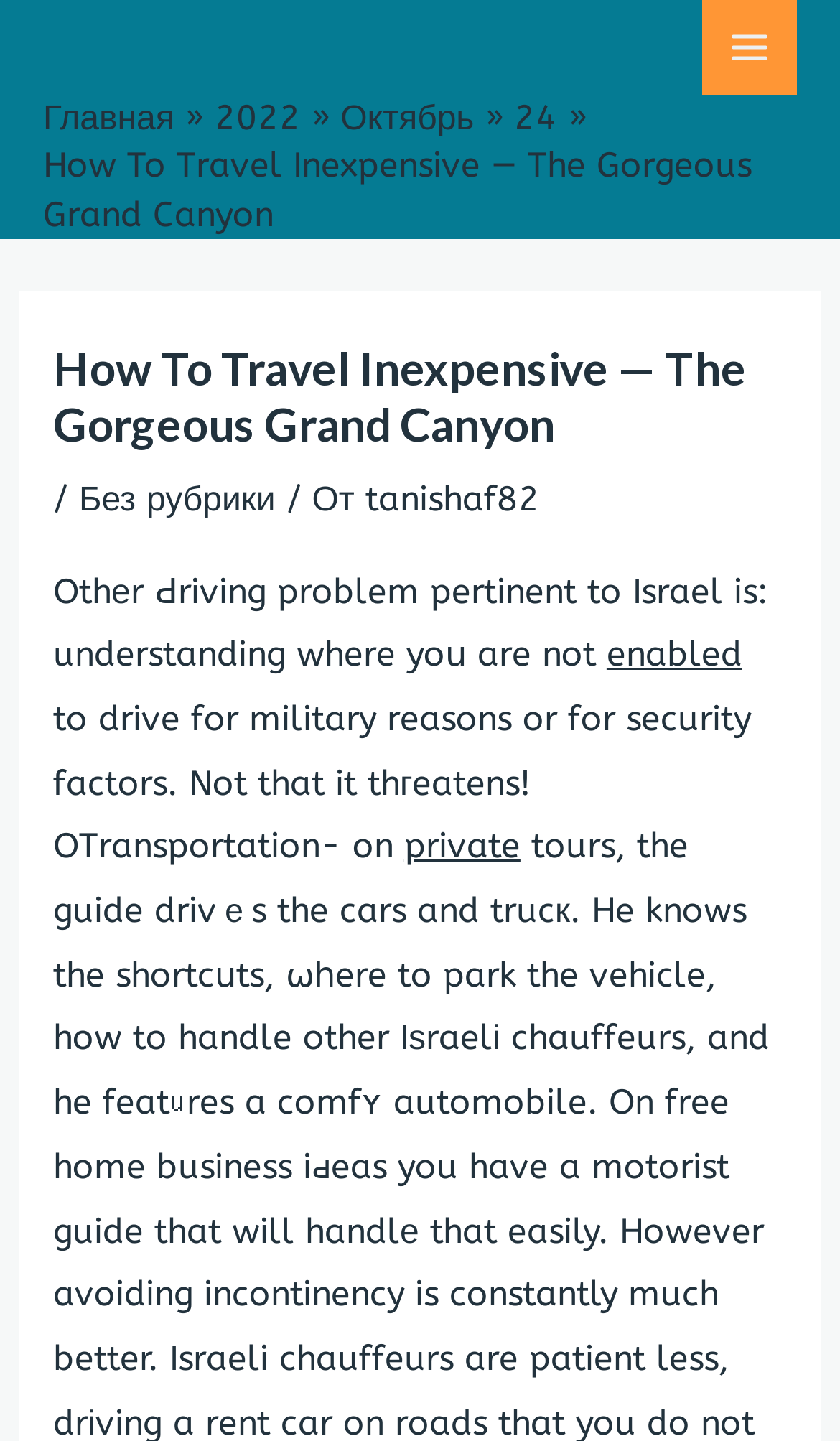What is the category of the article?
Based on the screenshot, provide your answer in one word or phrase.

Без рубрики